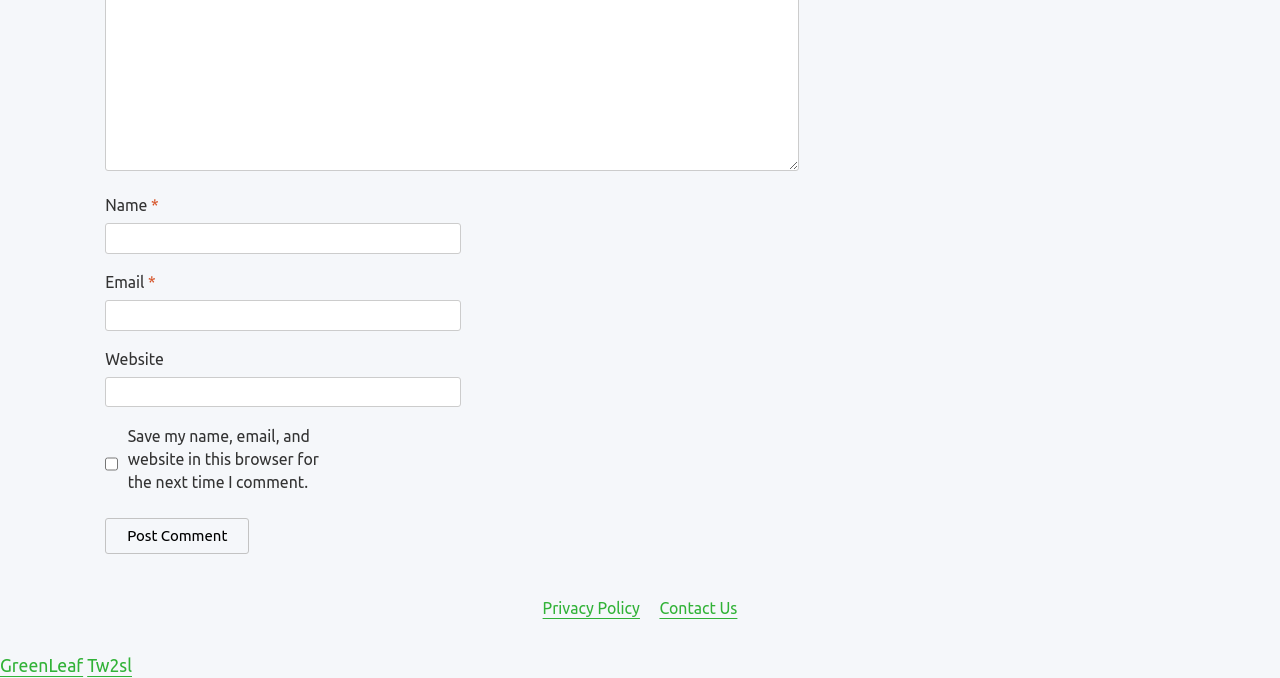How many links are present at the bottom of the page?
Using the information from the image, give a concise answer in one word or a short phrase.

3